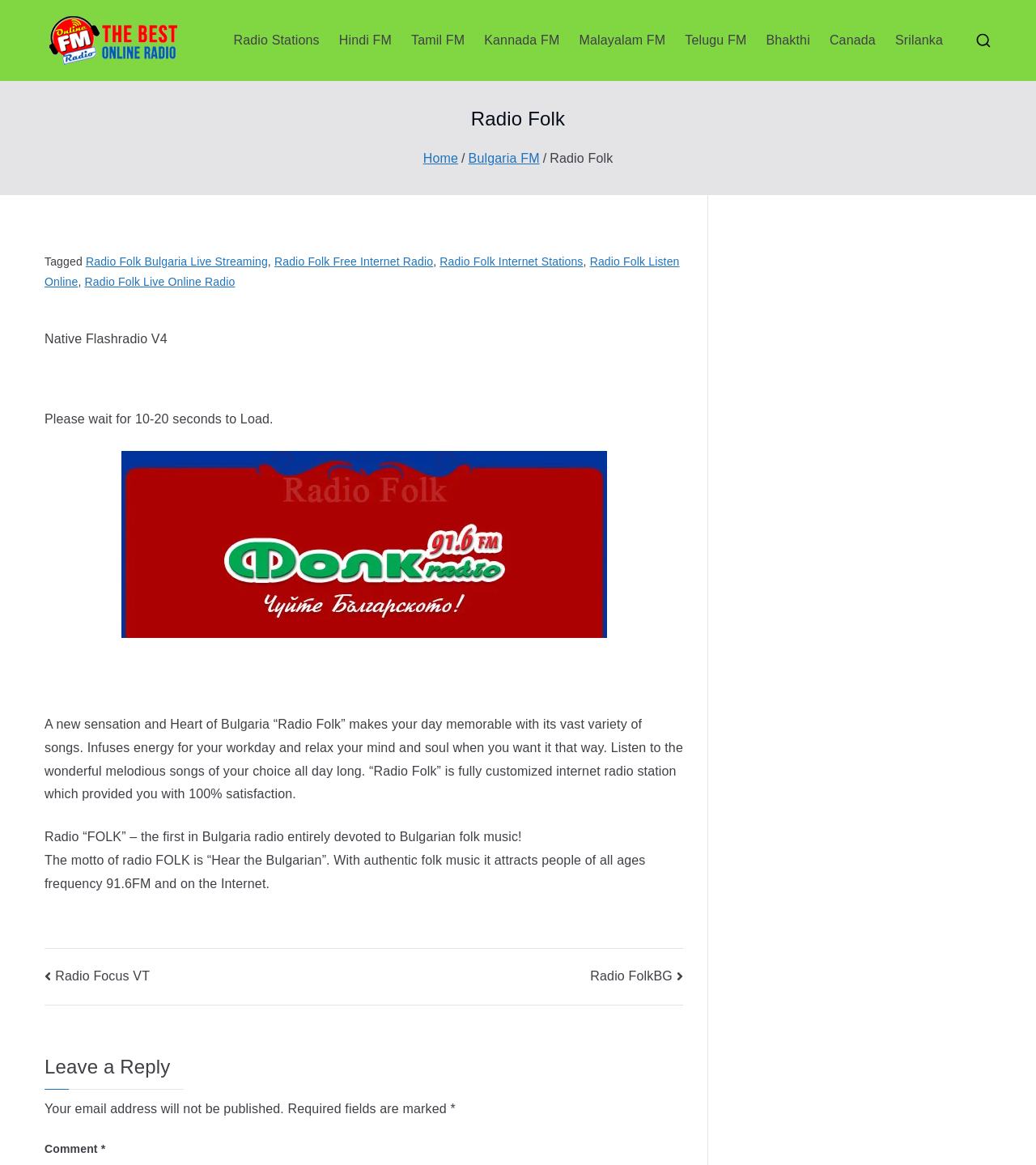Please identify the bounding box coordinates of the element that needs to be clicked to perform the following instruction: "Go to FM Radio Stations Live on Internet".

[0.191, 0.038, 0.92, 0.104]